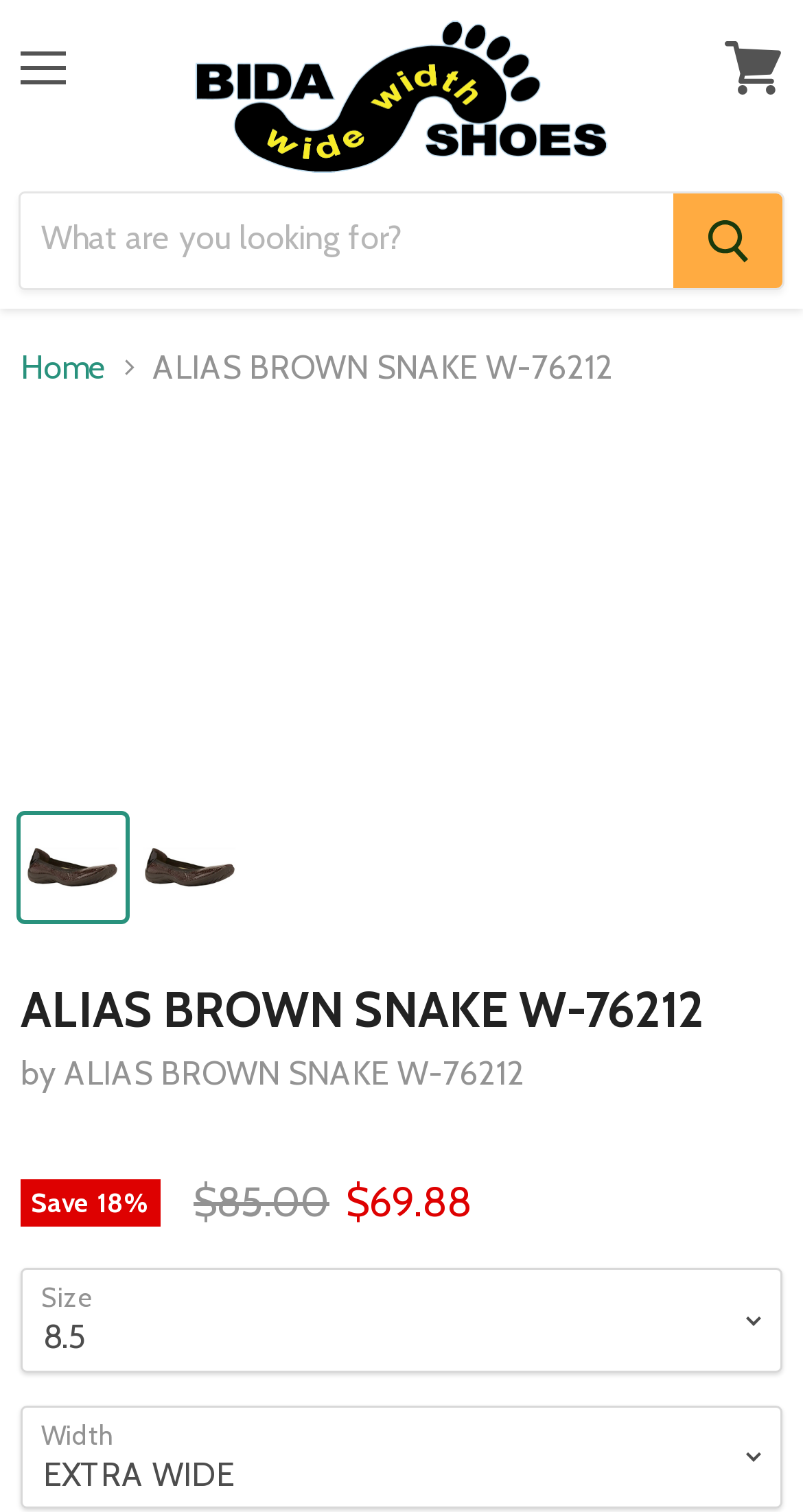Locate the bounding box coordinates of the area to click to fulfill this instruction: "Select a product thumbnail". The bounding box should be presented as four float numbers between 0 and 1, in the order [left, top, right, bottom].

[0.026, 0.538, 0.156, 0.608]